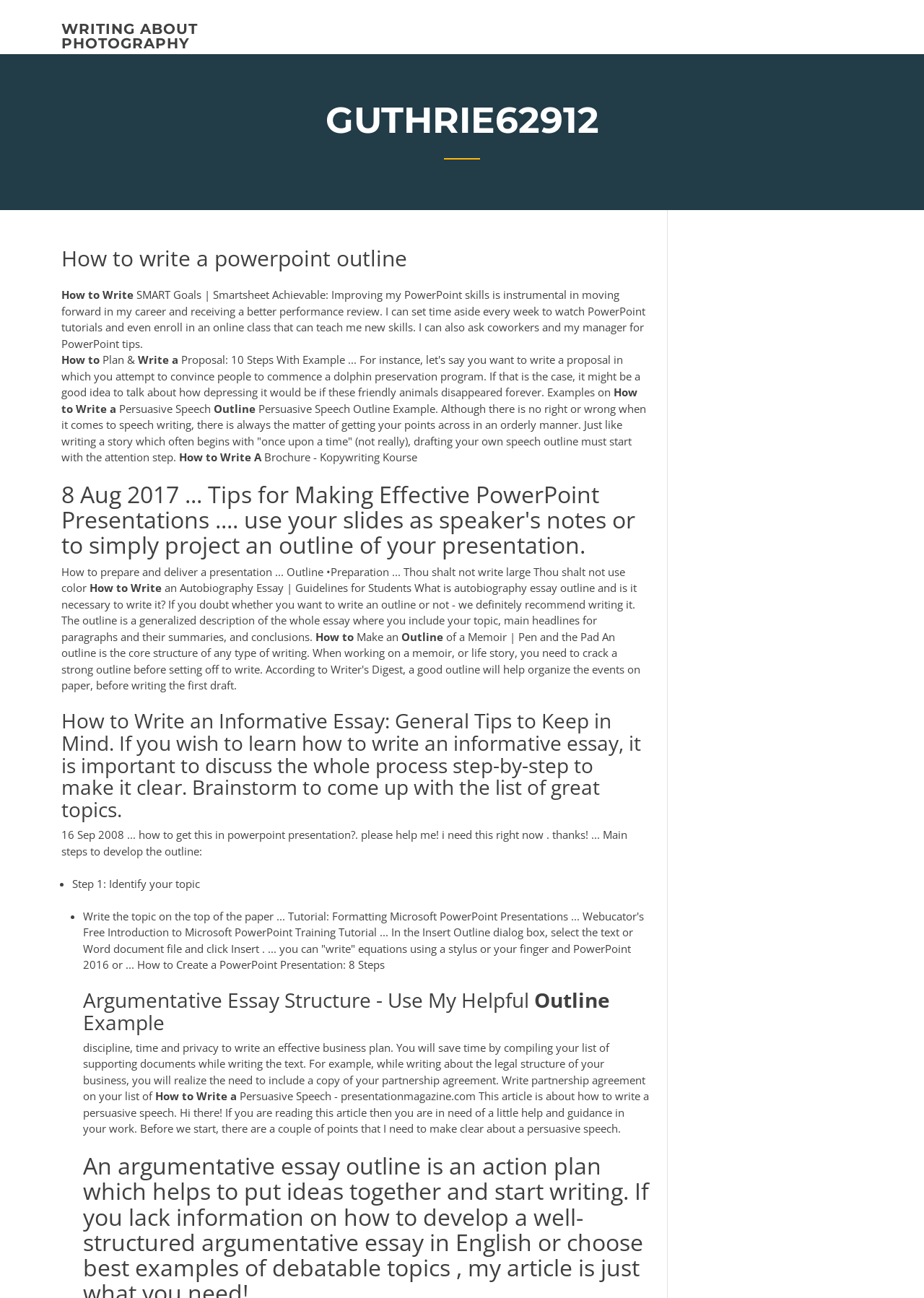Look at the image and answer the question in detail:
What is the purpose of writing a persuasive speech outline?

According to the static text element 'Persuasive Speech Outline Example. Although there is no right or wrong when it comes to speech writing, there is always the matter of getting your points across in an orderly manner.', the purpose of writing a persuasive speech outline is to get one's points across in an orderly manner.